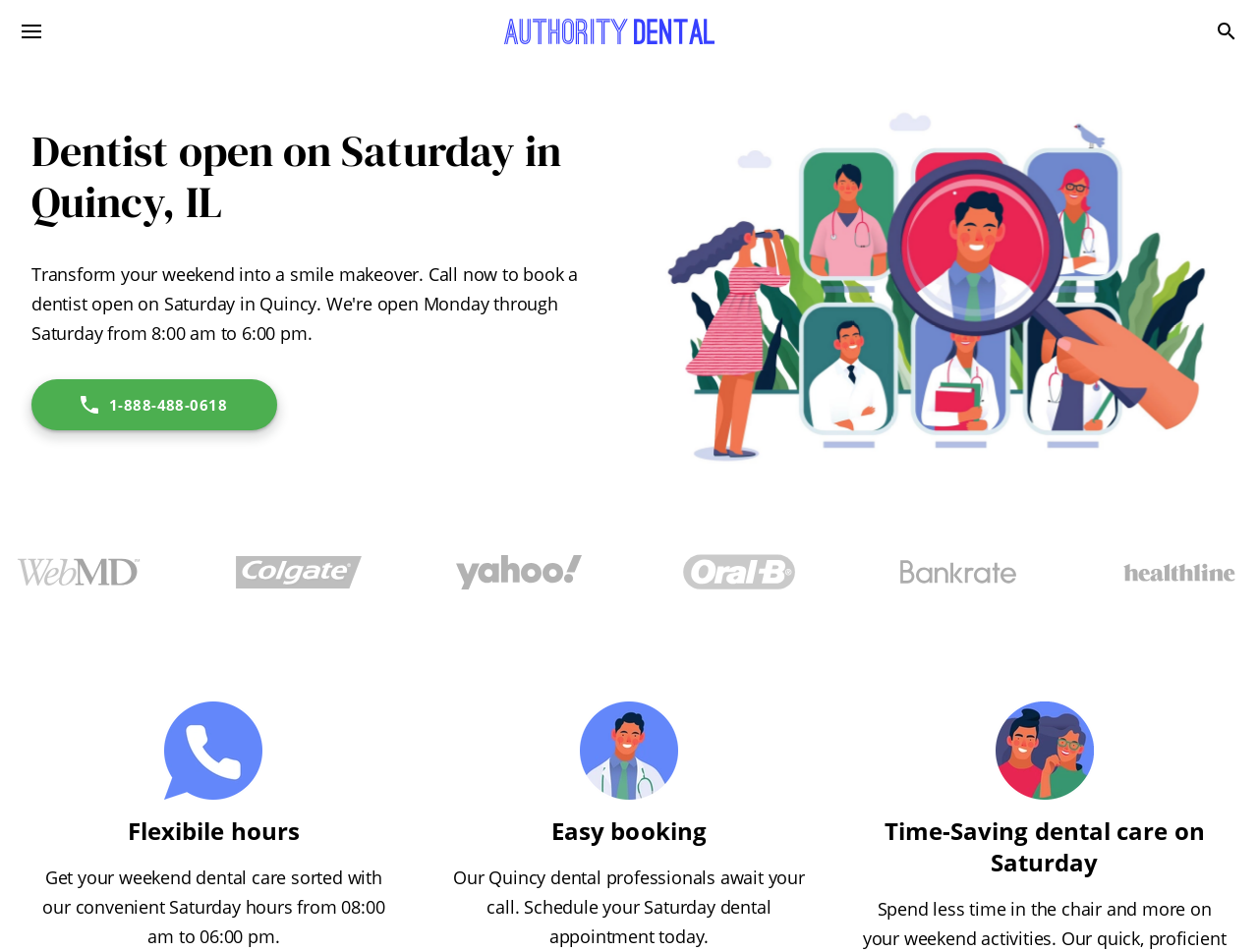What is the phone number to book a dentist?
Refer to the image and provide a one-word or short phrase answer.

1-888-488-0618